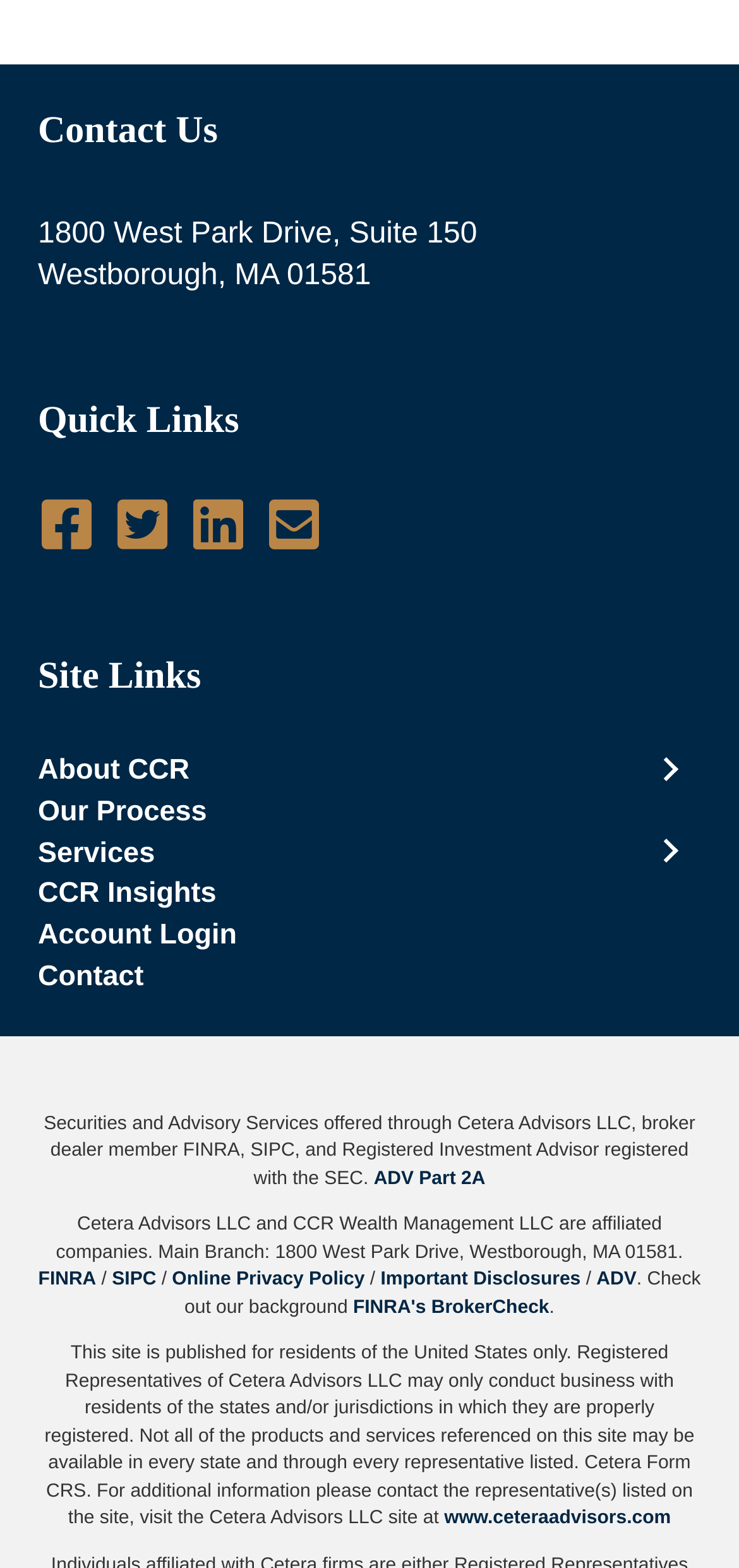What is the relationship between CCR Wealth Management LLC and Cetera Advisors LLC? Based on the image, give a response in one word or a short phrase.

They are affiliated companies